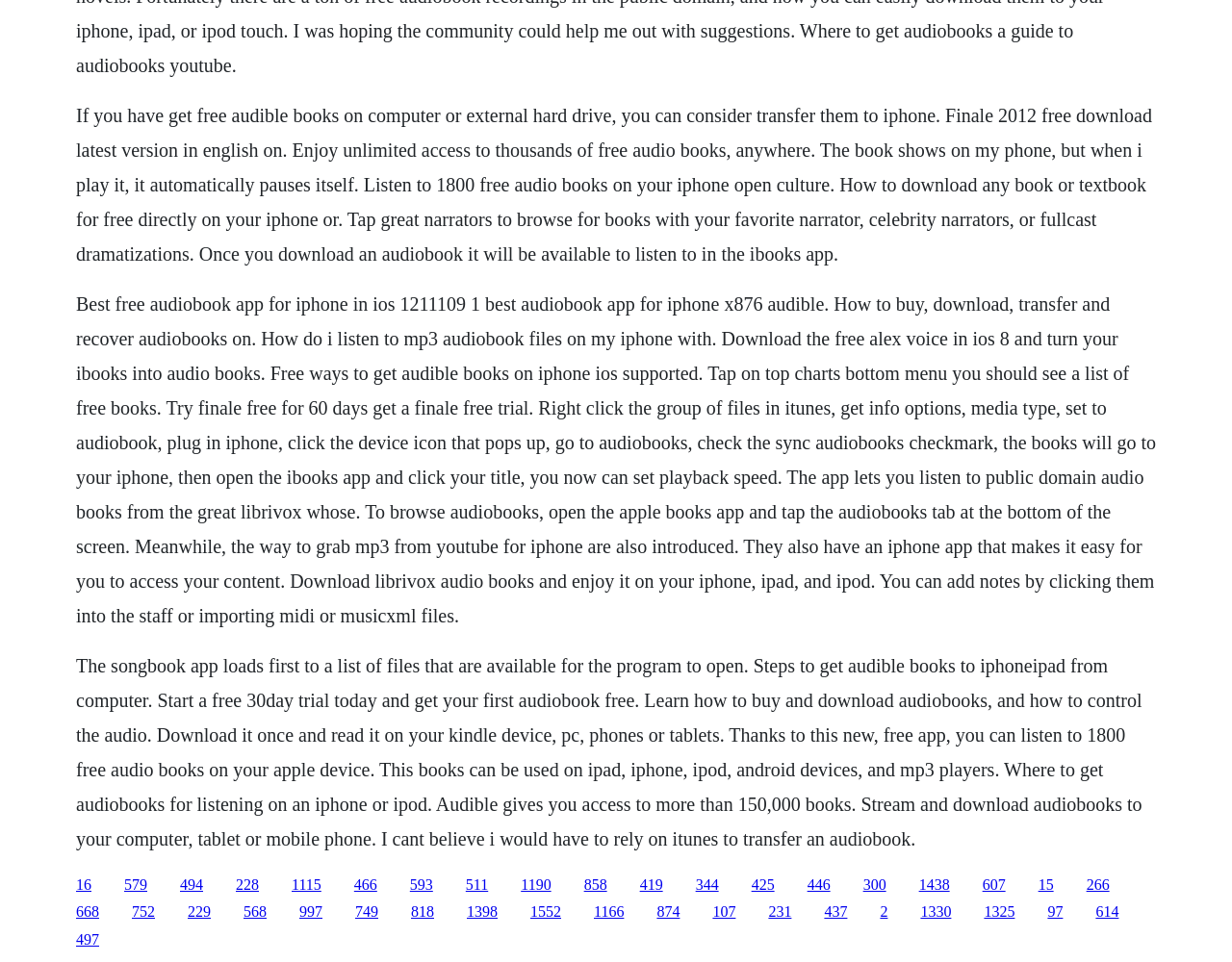Locate the bounding box coordinates of the clickable region necessary to complete the following instruction: "Tap on the link to browse for books with your favorite narrator". Provide the coordinates in the format of four float numbers between 0 and 1, i.e., [left, top, right, bottom].

[0.237, 0.911, 0.261, 0.928]